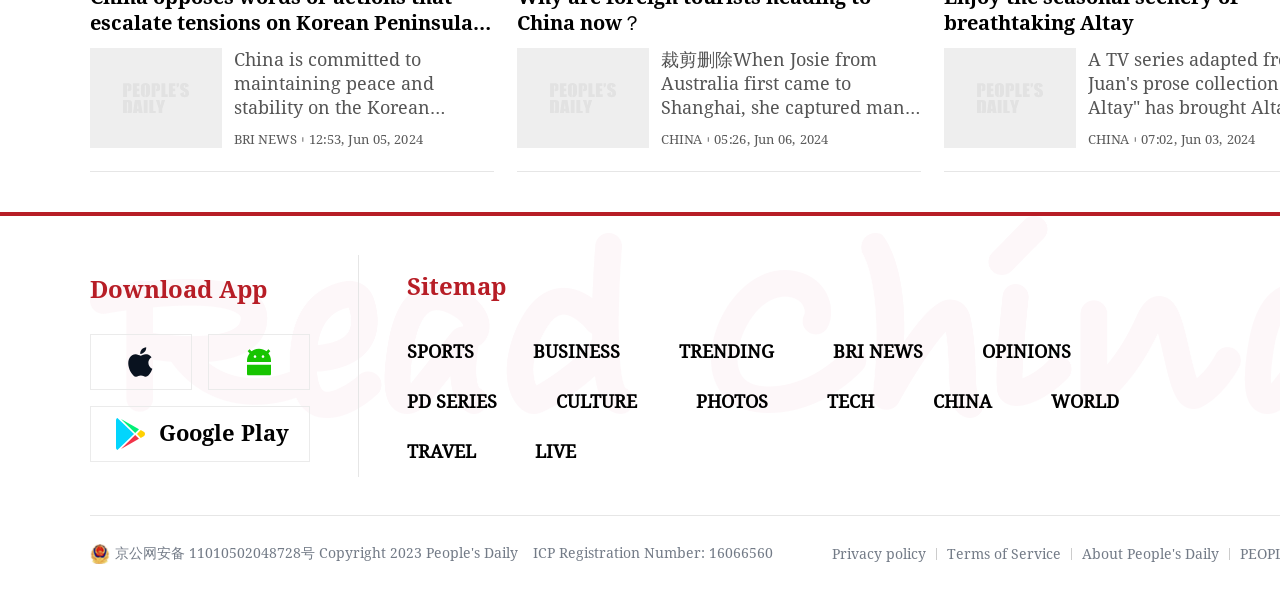Locate the bounding box coordinates of the clickable region necessary to complete the following instruction: "Learn about People's Daily". Provide the coordinates in the format of four float numbers between 0 and 1, i.e., [left, top, right, bottom].

[0.845, 0.915, 0.952, 0.942]